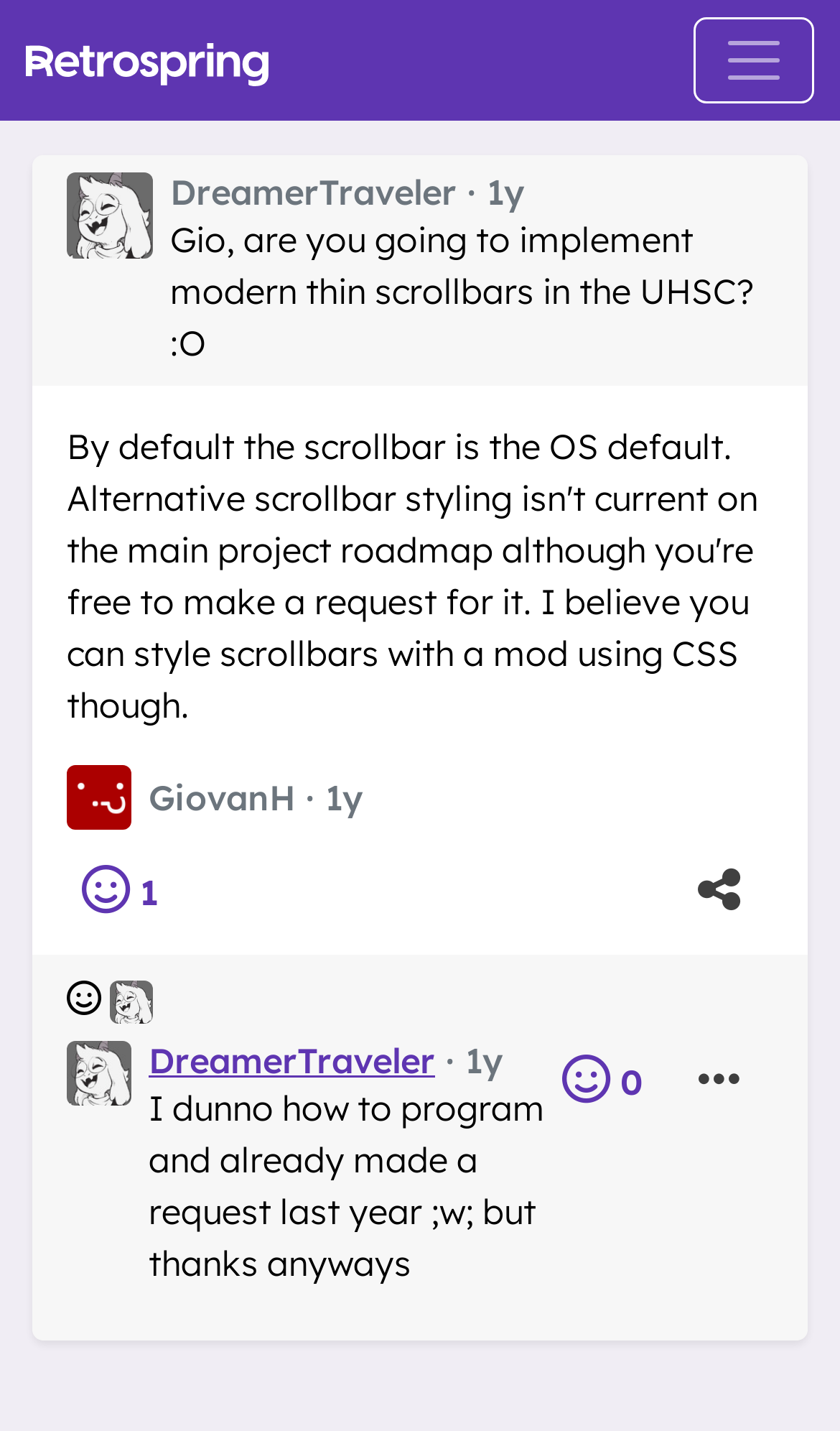Identify the bounding box coordinates for the element you need to click to achieve the following task: "Click the upvote button". The coordinates must be four float values ranging from 0 to 1, formatted as [left, top, right, bottom].

[0.079, 0.595, 0.208, 0.652]